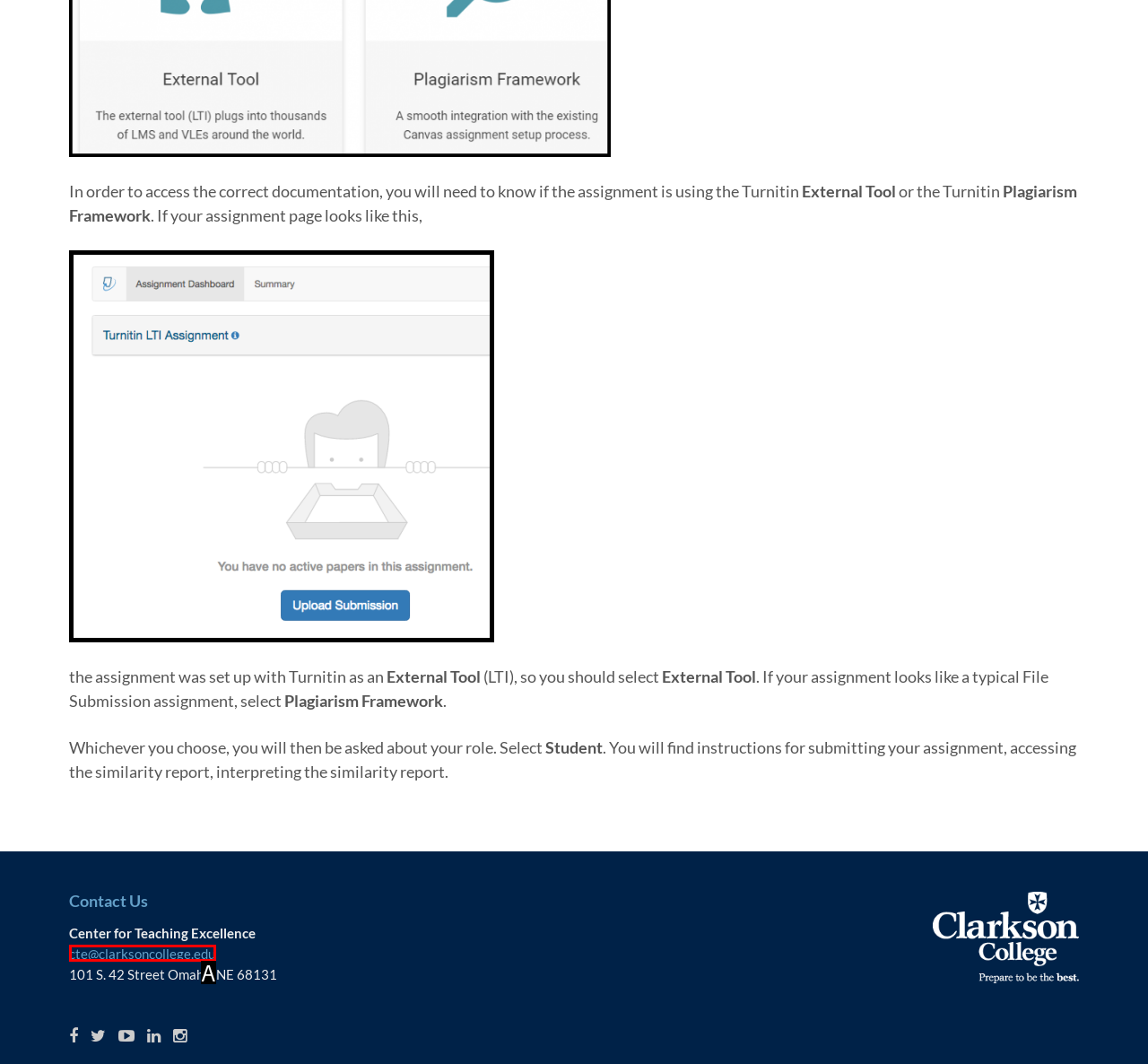Pick the option that best fits the description: cte@clarksoncollege.edu. Reply with the letter of the matching option directly.

A